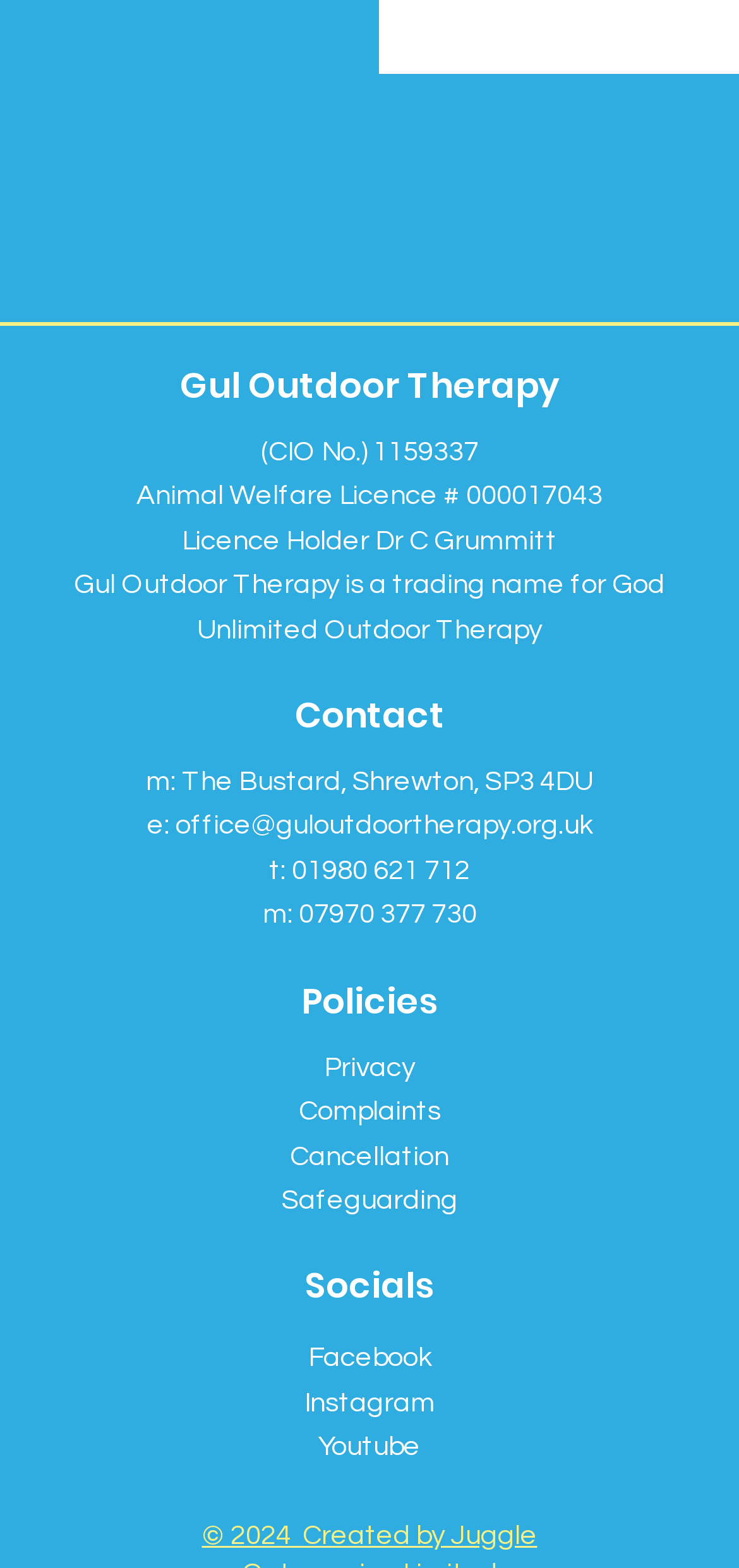Provide a one-word or brief phrase answer to the question:
What is the address of the organization?

The Bustard, Shrewton, SP3 4DU